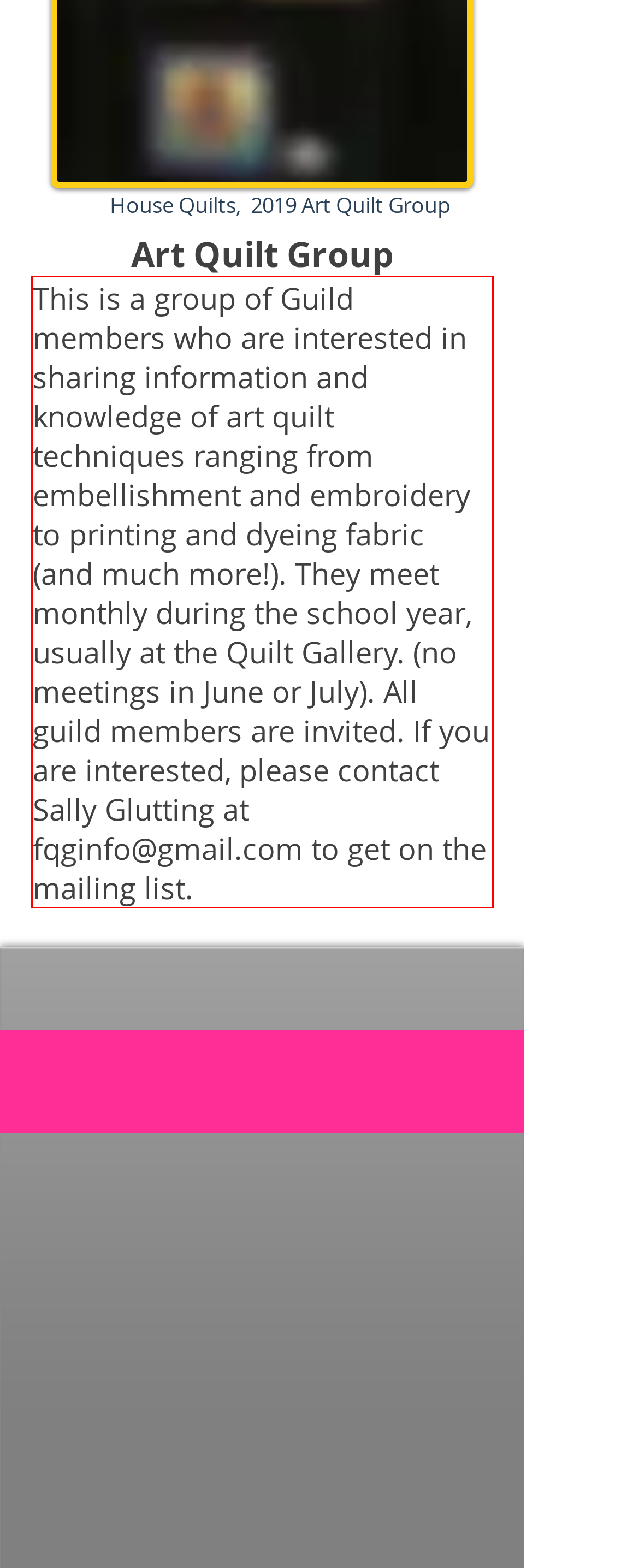Identify the text within the red bounding box on the webpage screenshot and generate the extracted text content.

This is a group of Guild members who are interested in sharing information and knowledge of art quilt techniques ranging from embellishment and embroidery to printing and dyeing fabric (and much more!). They meet monthly during the school year, usually at the Quilt Gallery. (no meetings in June or July). All guild members are invited. If you are interested, please contact Sally Glutting at fqginfo@gmail.com to get on the mailing list.